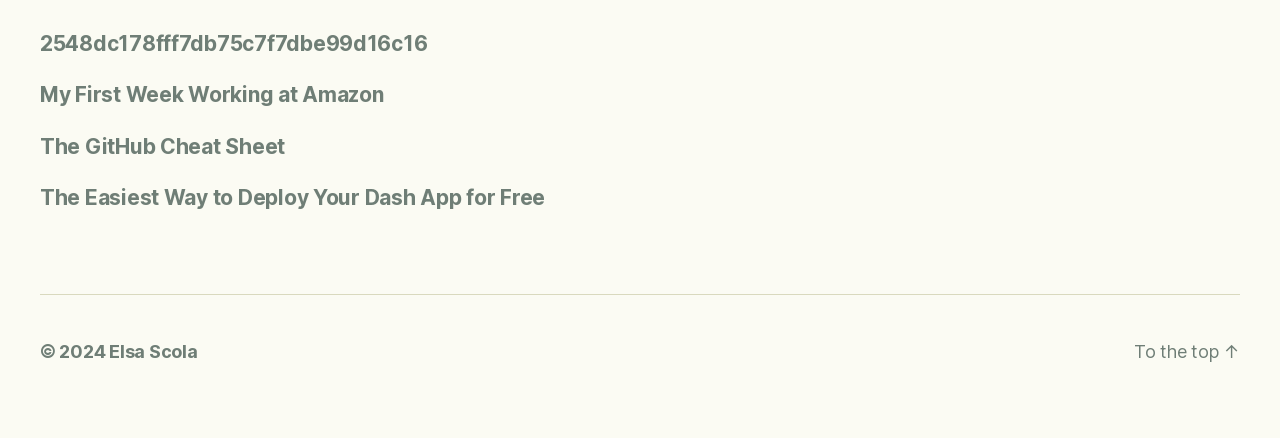Provide a brief response to the question below using a single word or phrase: 
How many recent posts are listed?

4